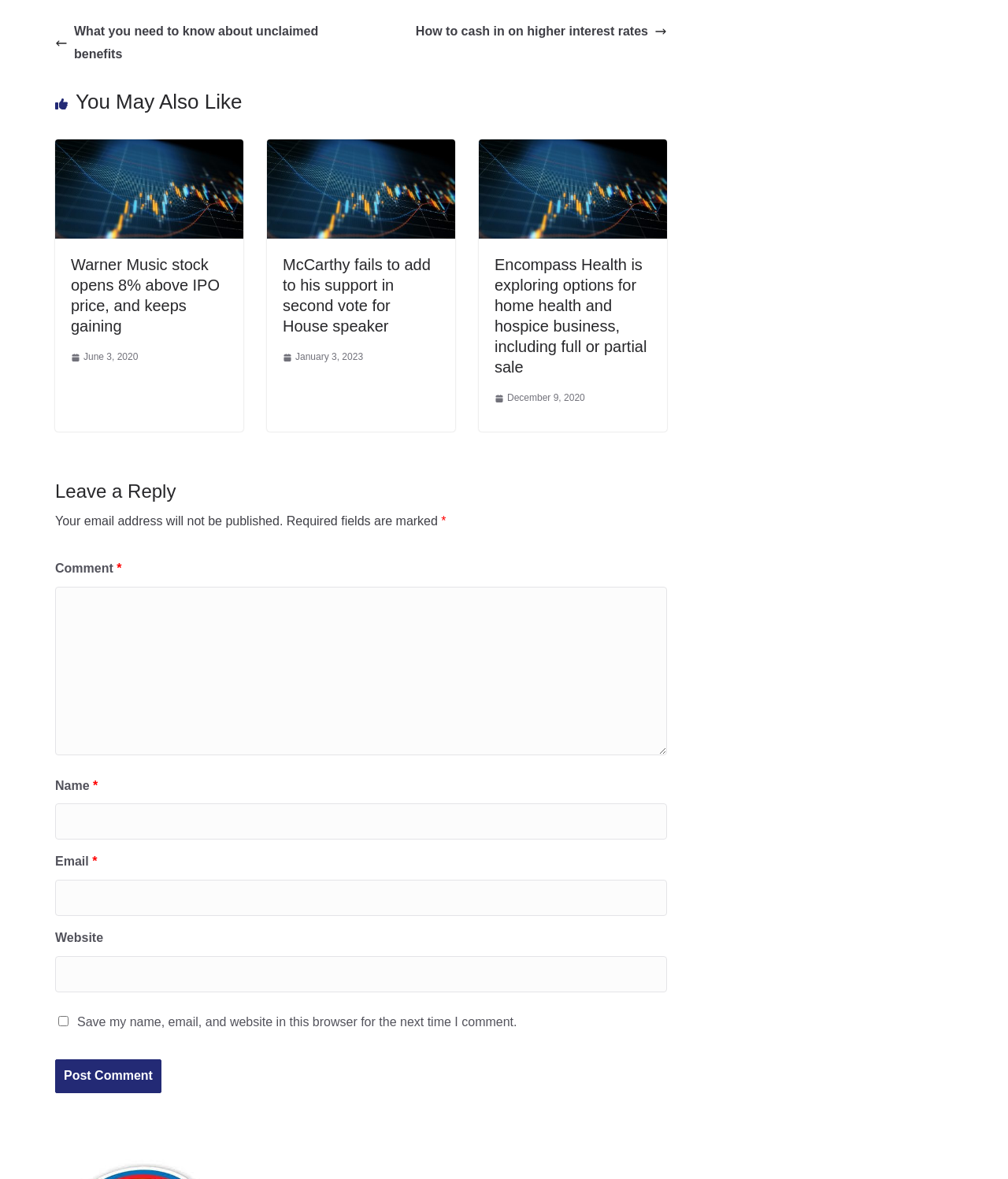How many articles are listed on this webpage?
Use the image to answer the question with a single word or phrase.

6